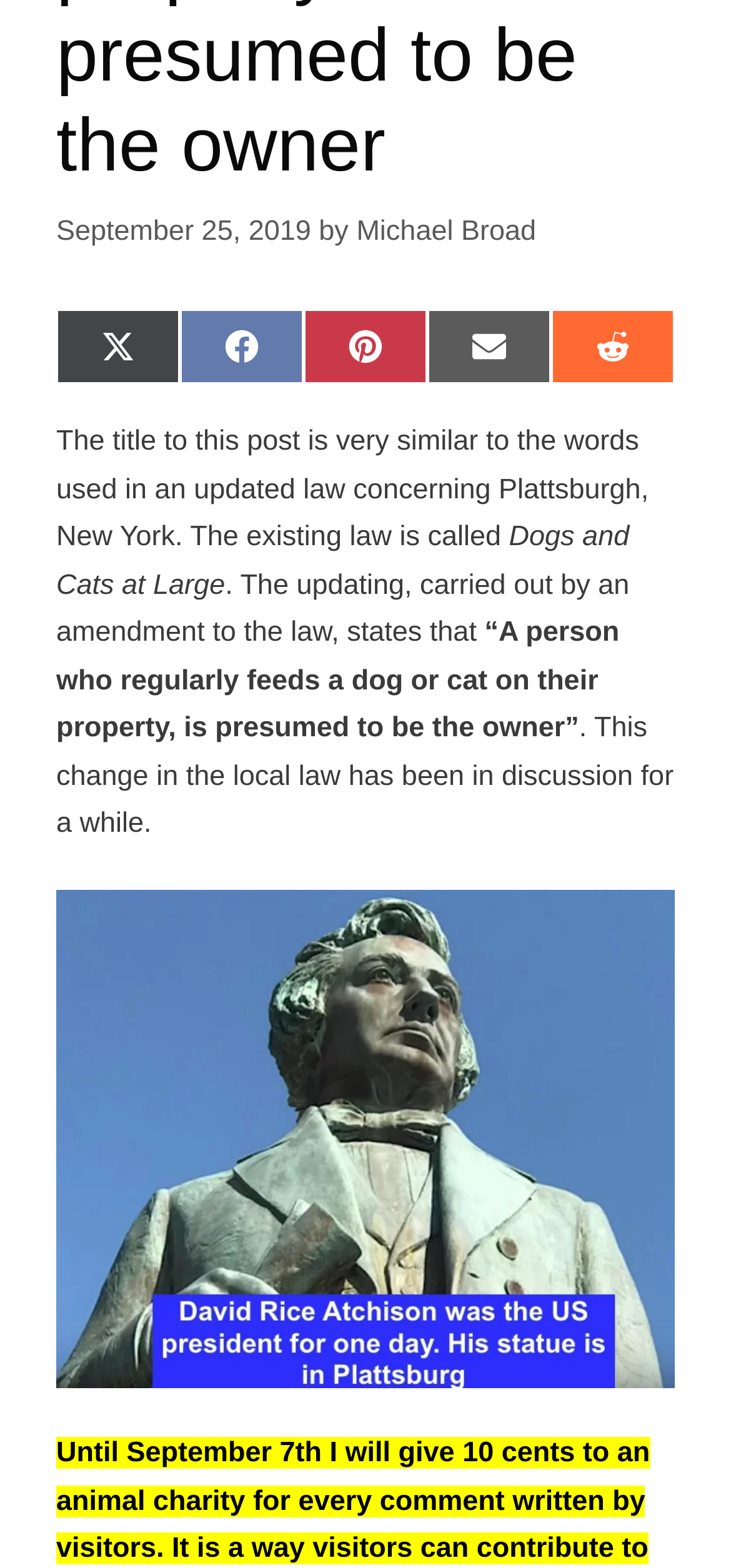What is shown in the image?
Refer to the image and provide a concise answer in one word or phrase.

David Rice Atchinson statue